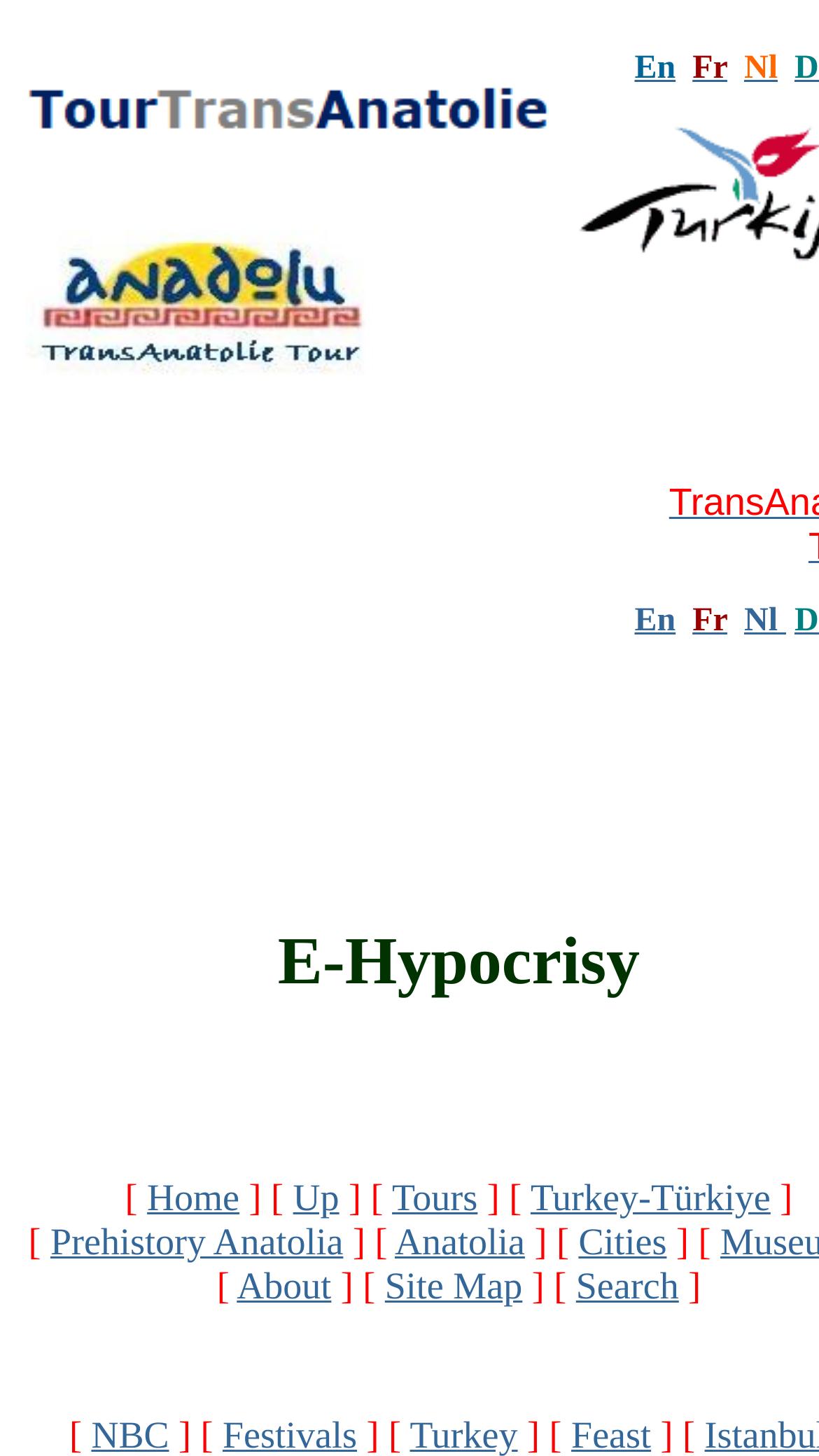Please locate the bounding box coordinates for the element that should be clicked to achieve the following instruction: "Click the link to view Cities". Ensure the coordinates are given as four float numbers between 0 and 1, i.e., [left, top, right, bottom].

[0.706, 0.838, 0.814, 0.867]